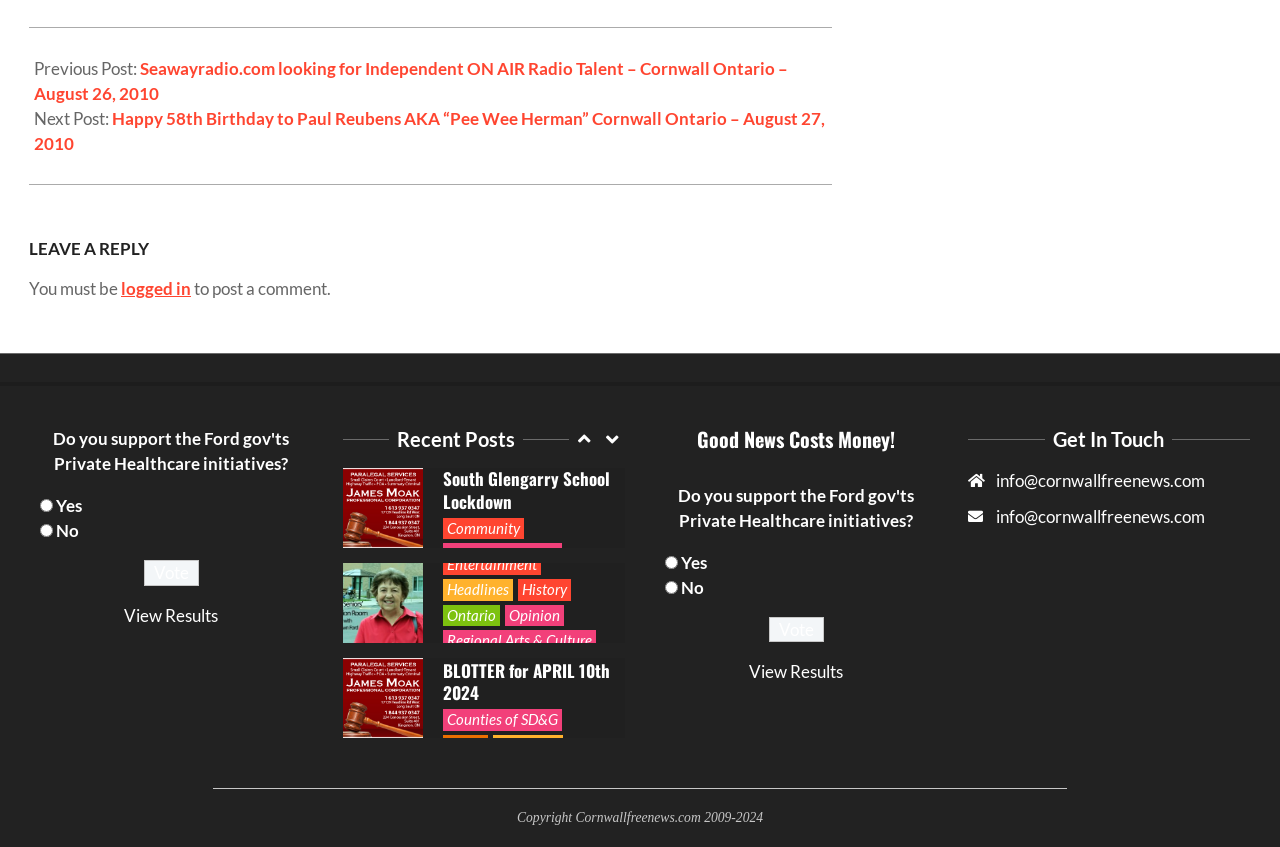Using the webpage screenshot, locate the HTML element that fits the following description and provide its bounding box: "Entertainment".

[0.346, 0.837, 0.422, 0.862]